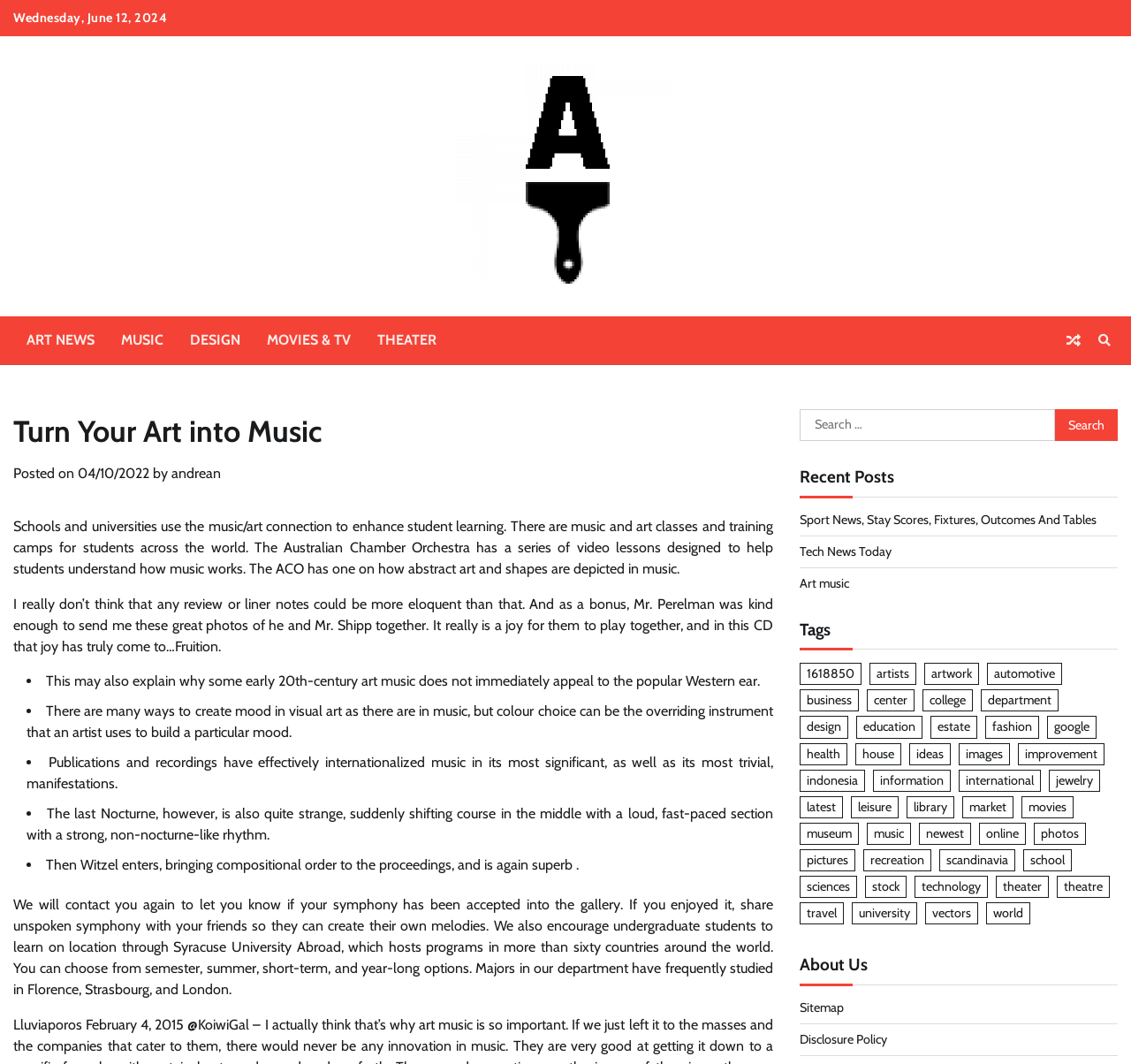Respond to the following query with just one word or a short phrase: 
What is the purpose of the search box?

To search for content